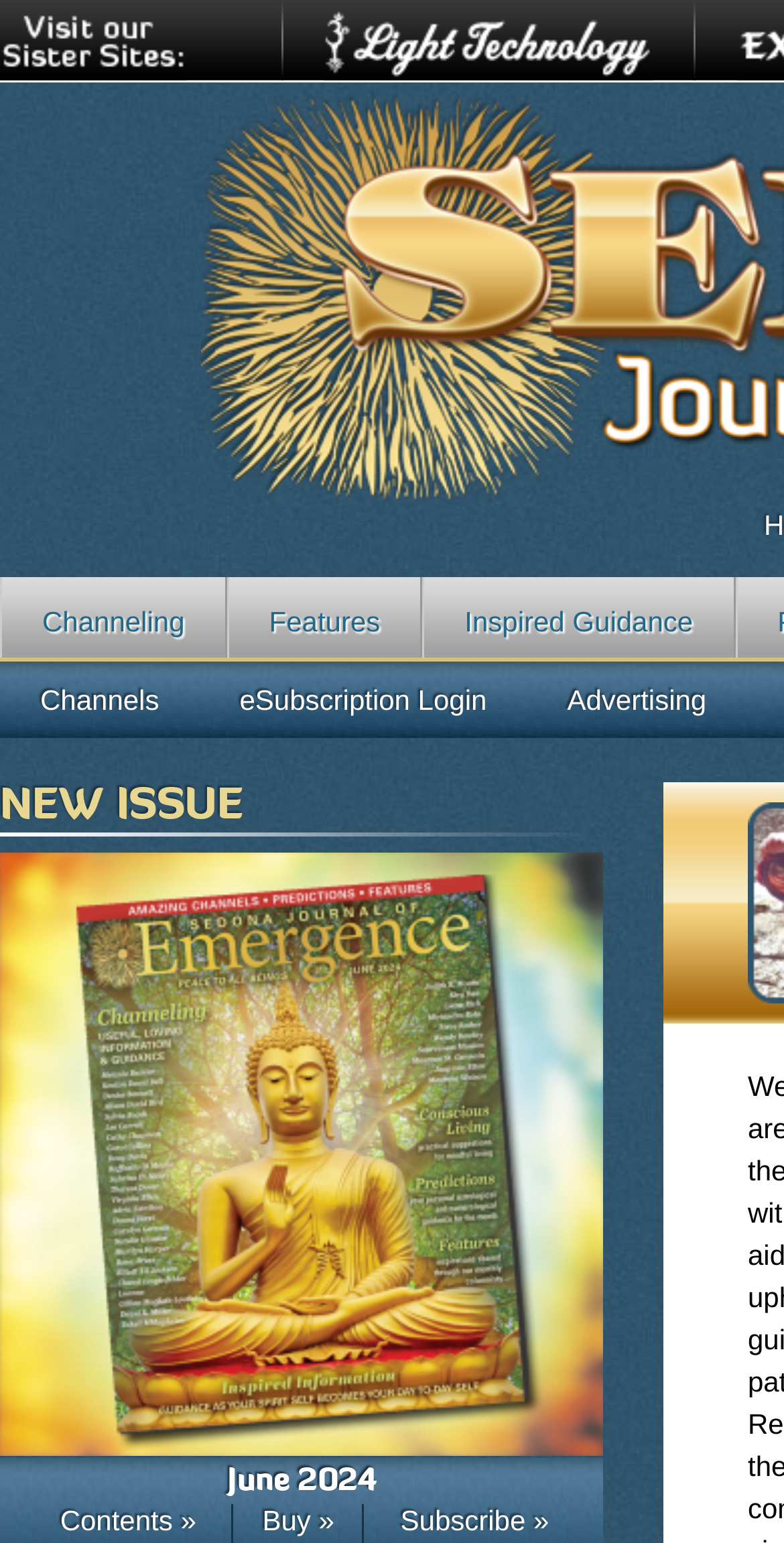Locate the bounding box coordinates of the item that should be clicked to fulfill the instruction: "Subscribe to the journal".

[0.511, 0.975, 0.7, 0.996]